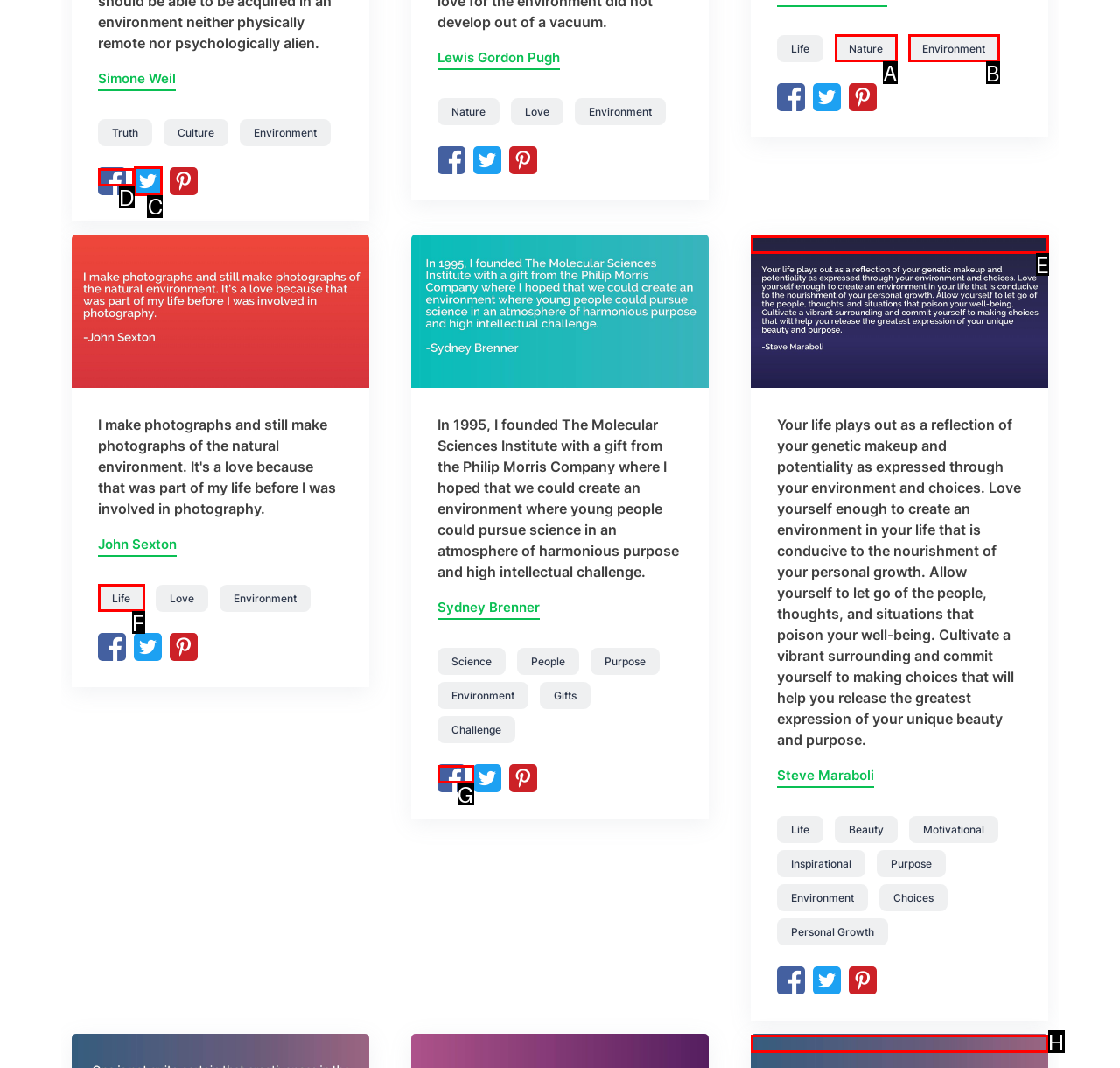Which option should I select to accomplish the task: View the image of Twitter? Respond with the corresponding letter from the given choices.

C